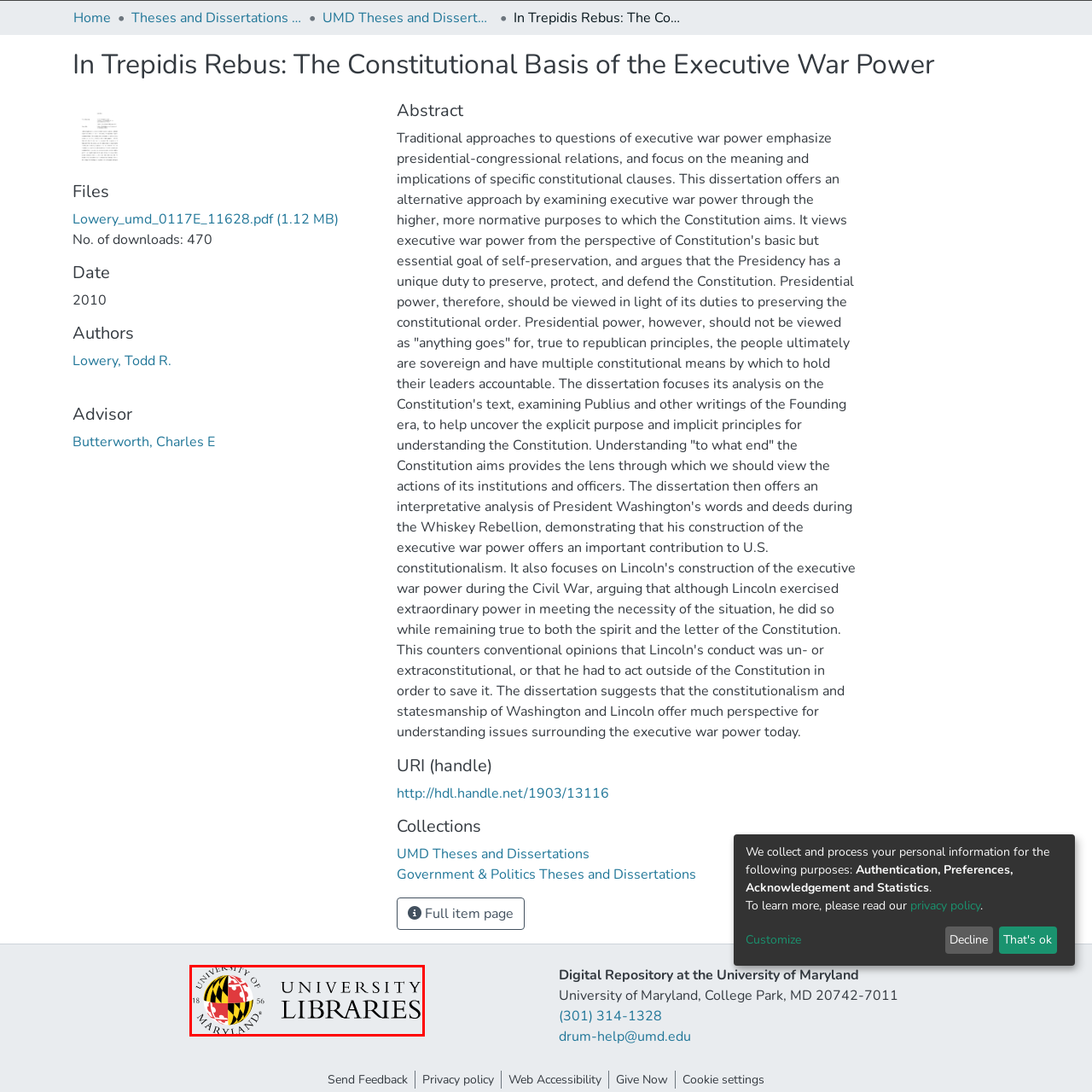Focus on the highlighted area in red, What is emphasized by the bold font in the logo? Answer using a single word or phrase.

Commitment to serving the academic community